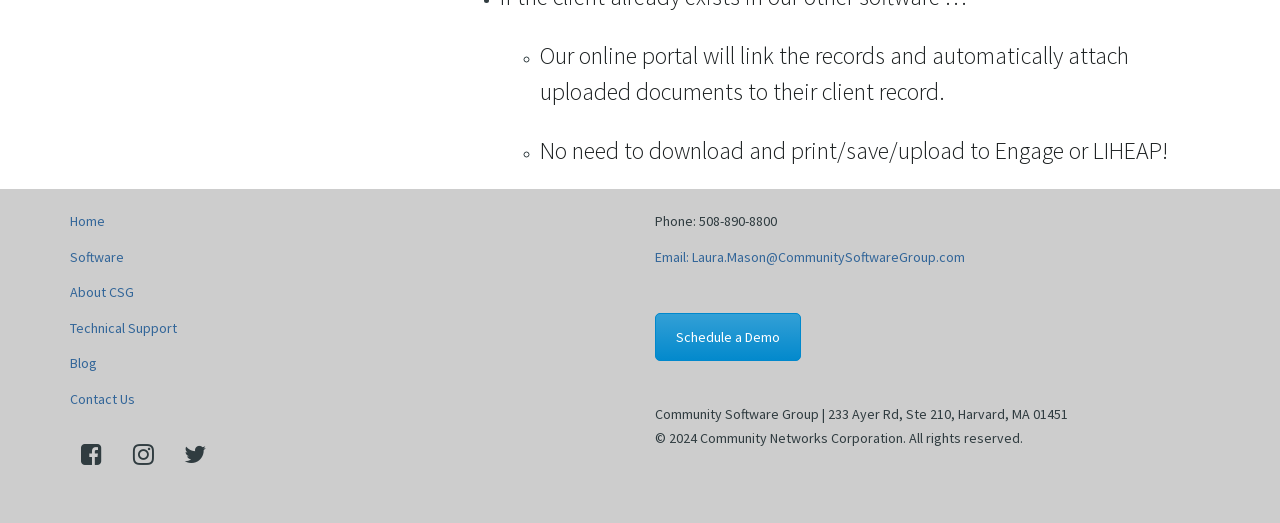Determine the coordinates of the bounding box that should be clicked to complete the instruction: "Click Schedule a Demo". The coordinates should be represented by four float numbers between 0 and 1: [left, top, right, bottom].

[0.512, 0.598, 0.626, 0.689]